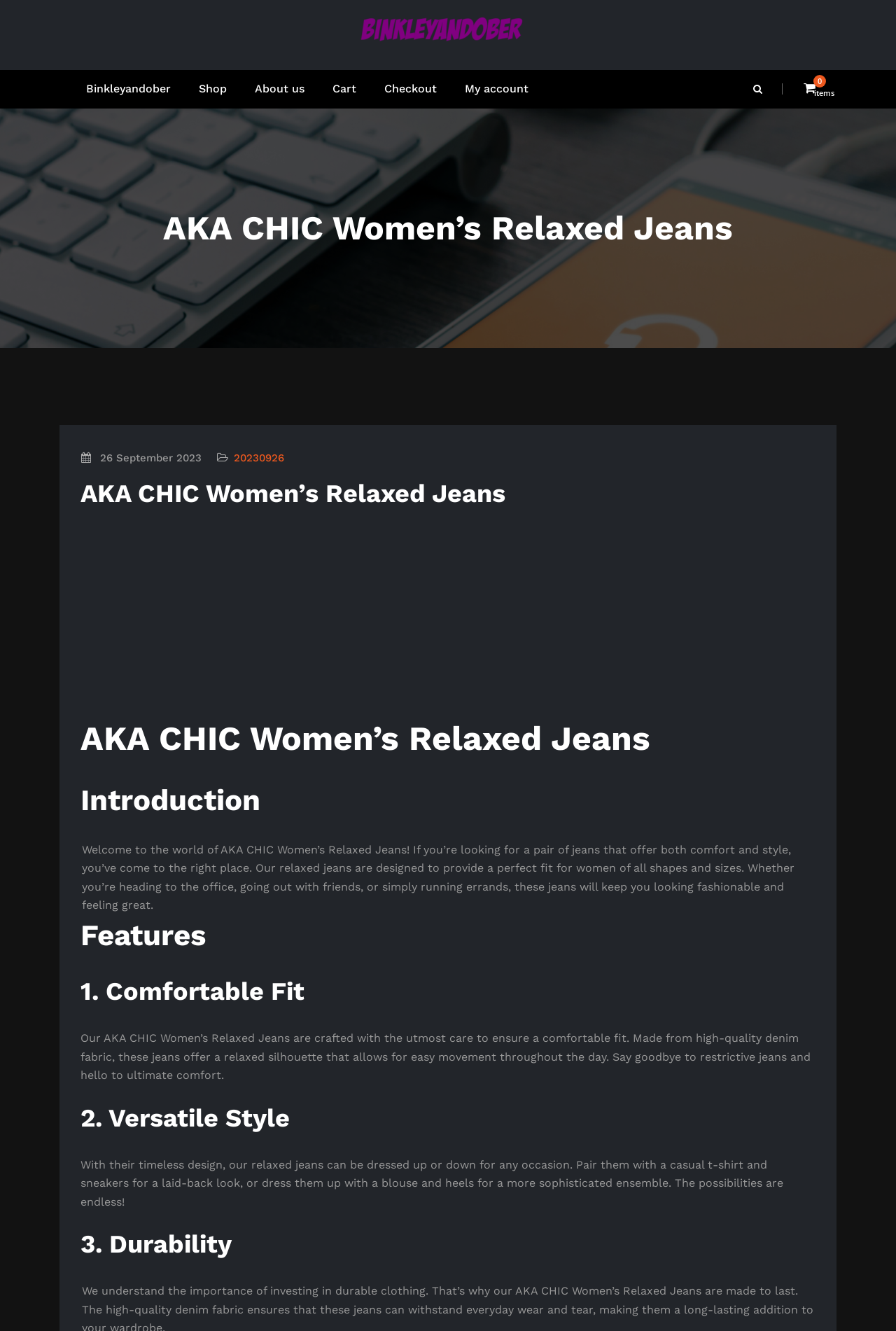Given the description My account, predict the bounding box coordinates of the UI element. Ensure the coordinates are in the format (top-left x, top-left y, bottom-right x, bottom-right y) and all values are between 0 and 1.

[0.503, 0.053, 0.605, 0.081]